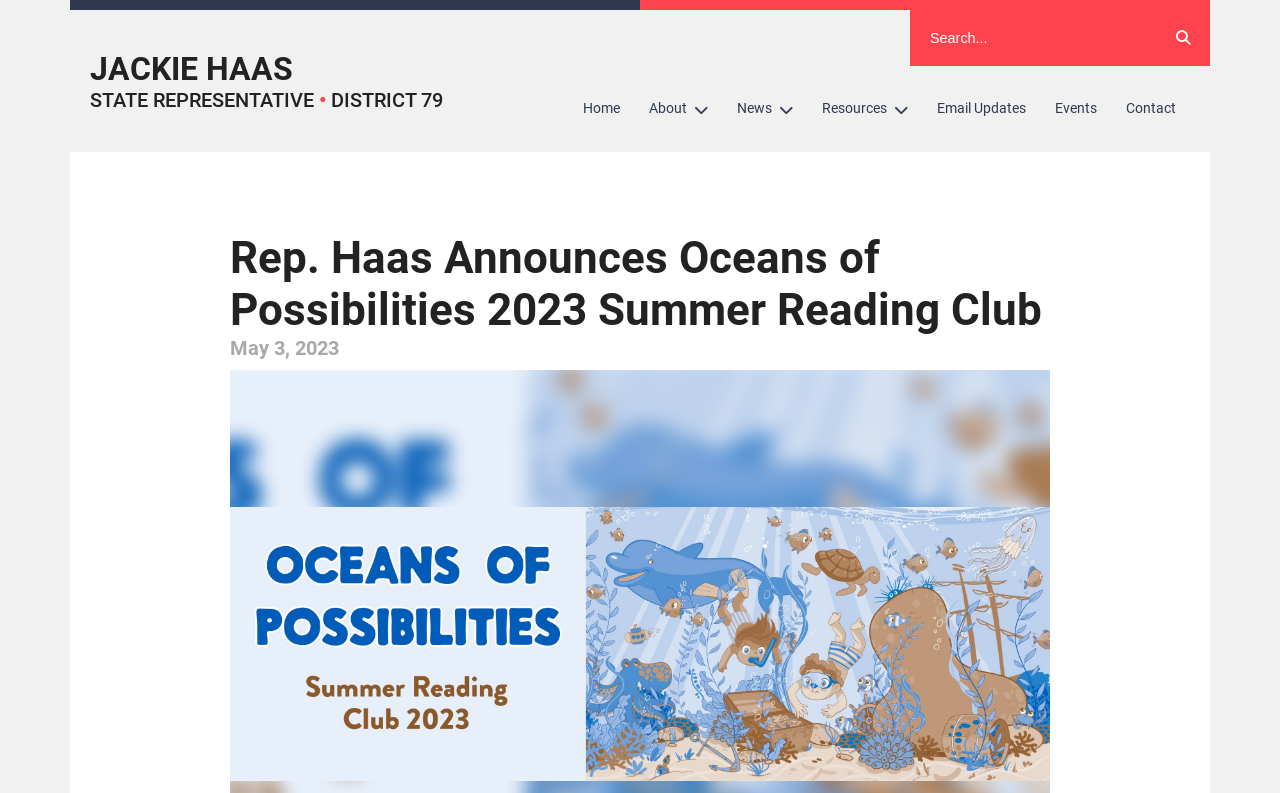Please find the bounding box coordinates of the clickable region needed to complete the following instruction: "go to home page". The bounding box coordinates must consist of four float numbers between 0 and 1, i.e., [left, top, right, bottom].

[0.445, 0.108, 0.496, 0.166]